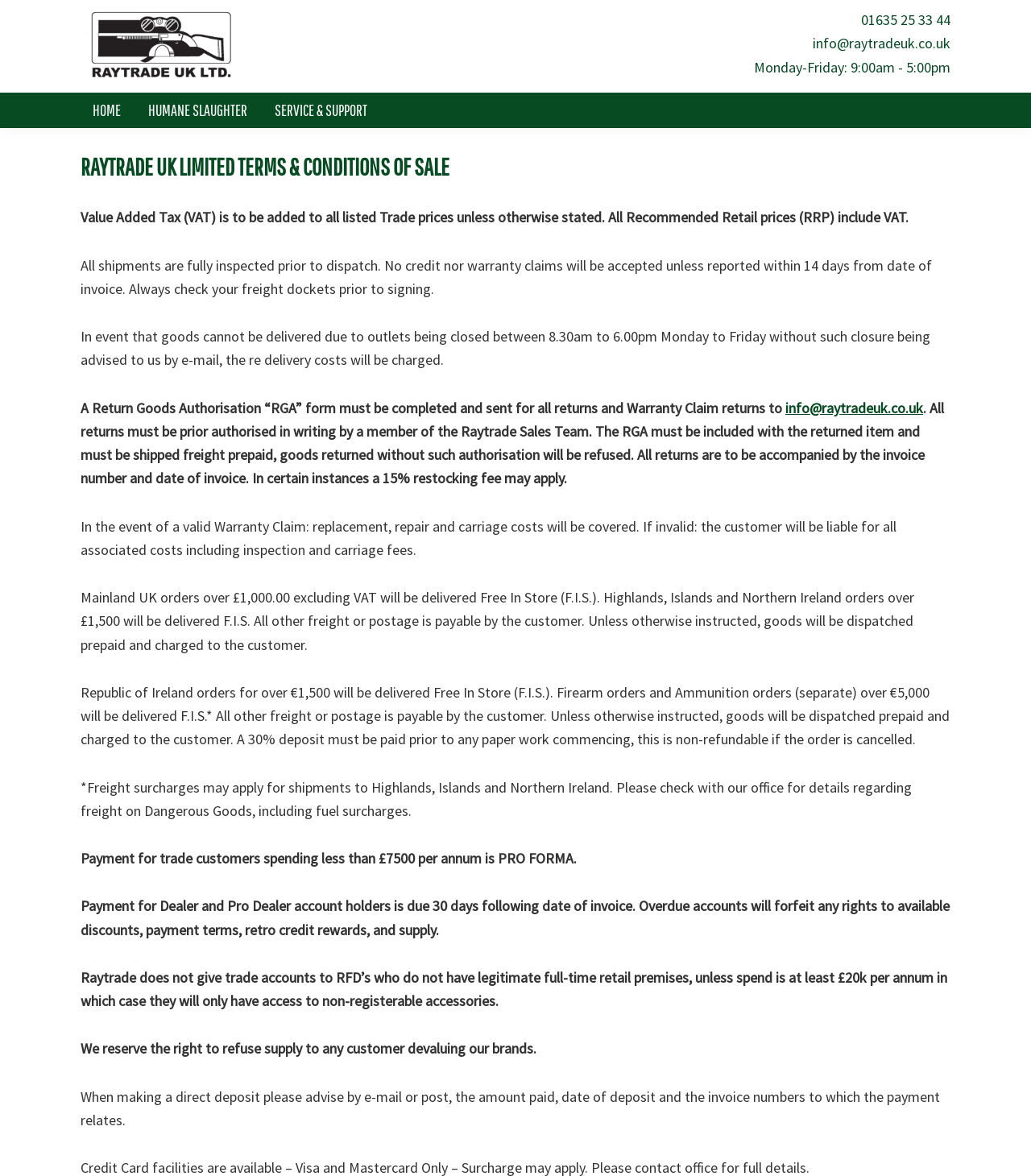Generate the text content of the main headline of the webpage.

RAYTRADE UK LIMITED TERMS & CONDITIONS OF SALE